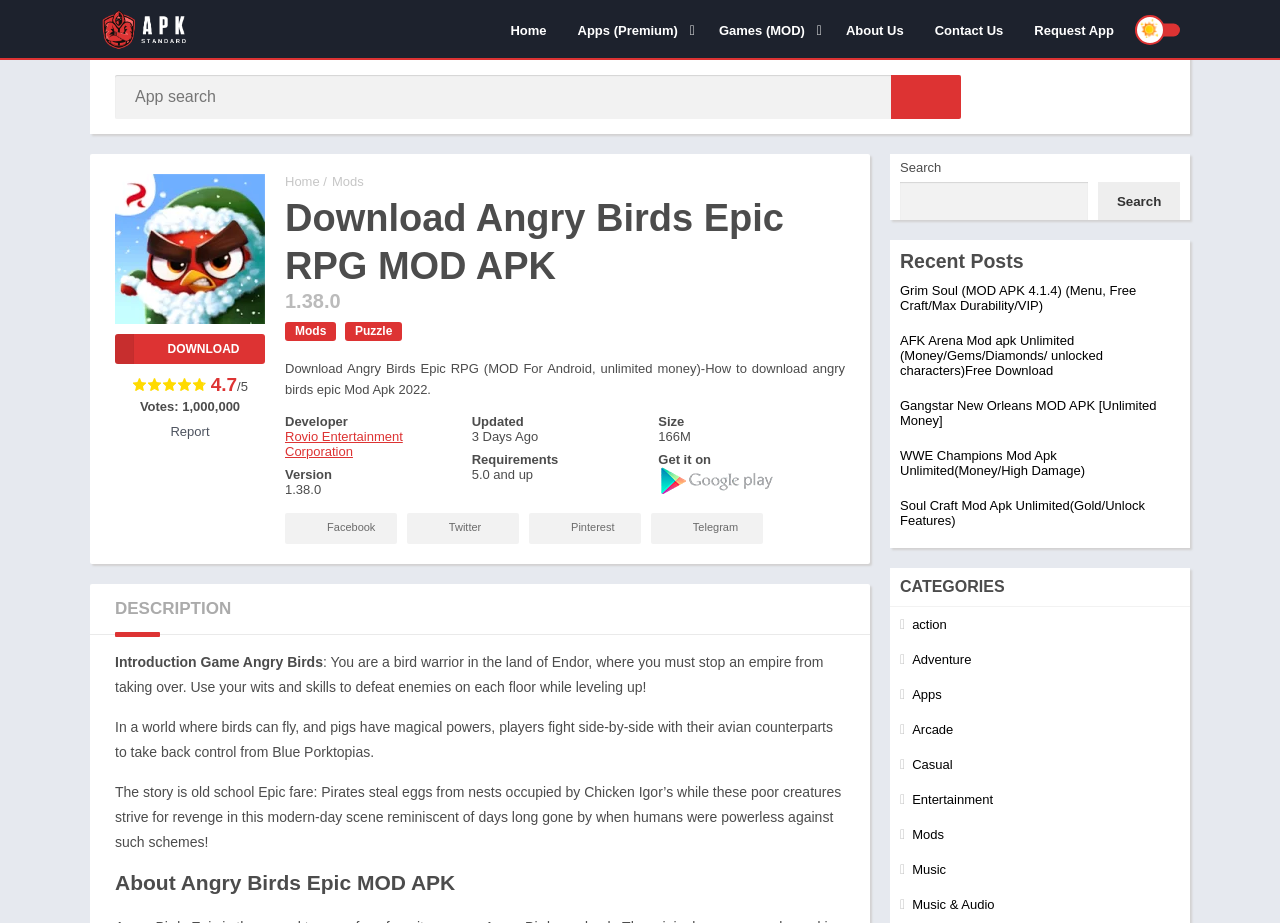What is the name of the game being described?
Kindly offer a detailed explanation using the data available in the image.

The webpage is describing a game, and the heading 'Download Angry Birds Epic RPG MOD APK' suggests that the game being described is Angry Birds Epic.